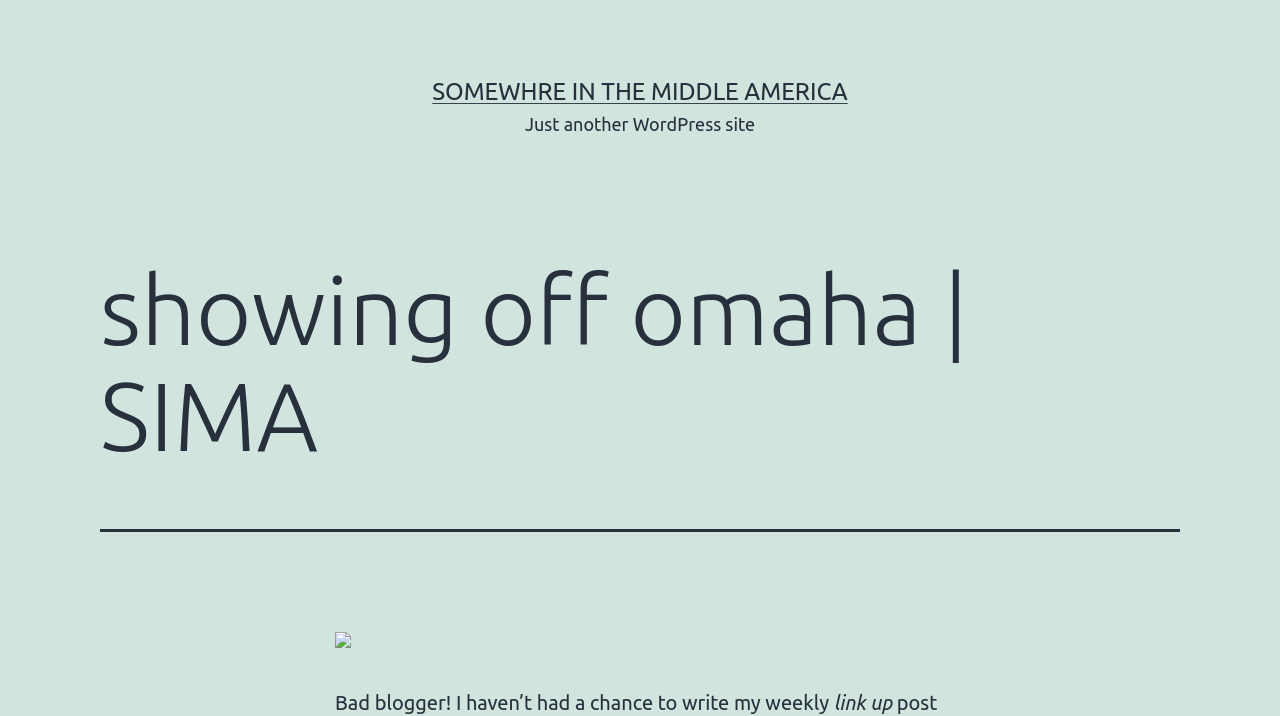What is the blogger apologizing for?
Using the image as a reference, answer with just one word or a short phrase.

Not writing weekly link up post